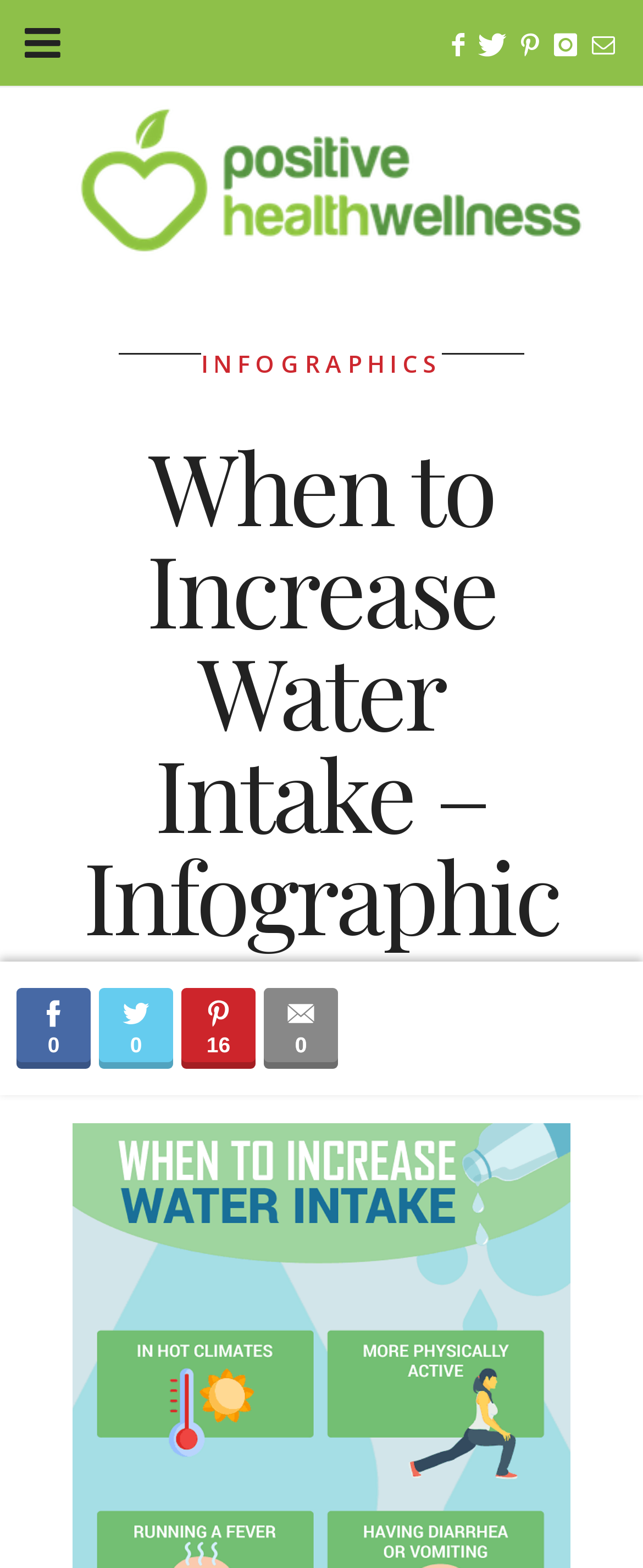How many comments are there on the article?
Refer to the image and give a detailed answer to the question.

I looked for comment links or counters on the webpage and found links labeled '0' which suggest that there are no comments on the article.